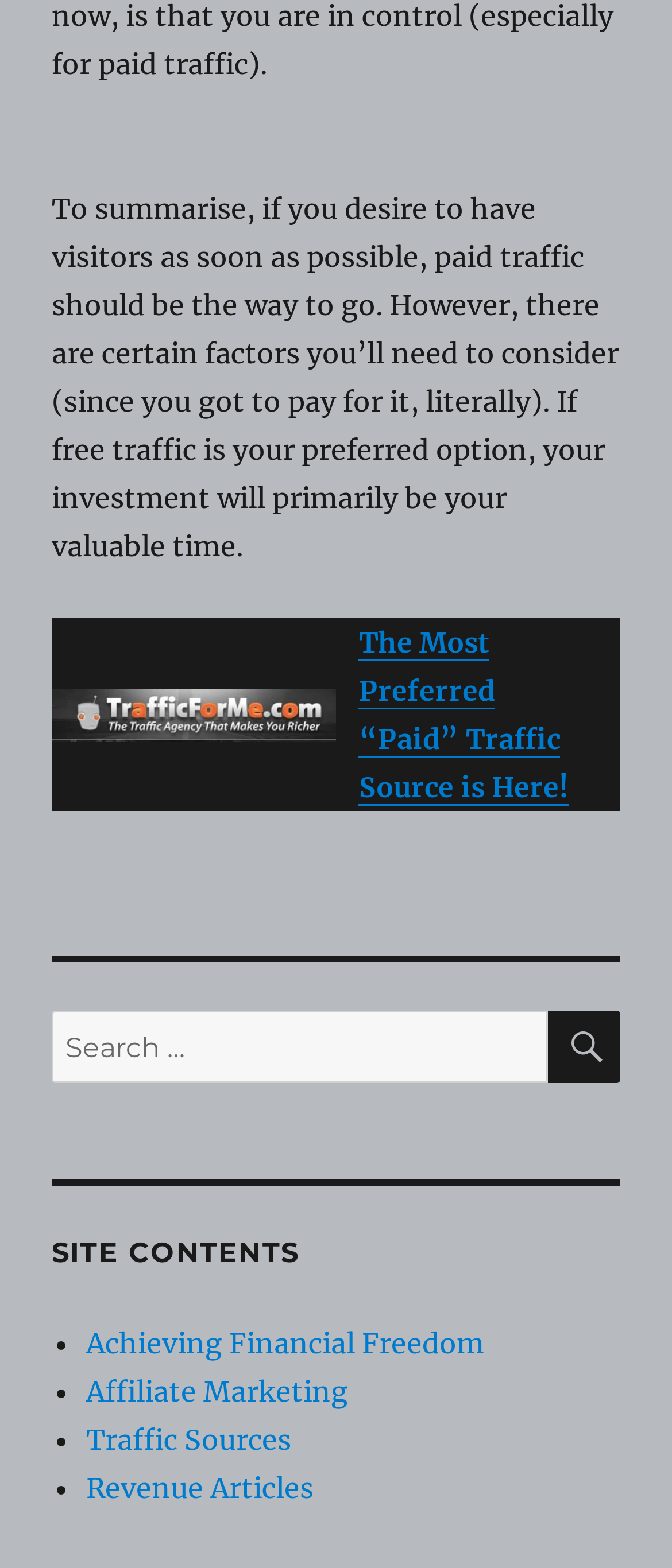Determine the bounding box coordinates for the element that should be clicked to follow this instruction: "Click on 'The Most Preferred “Paid” Traffic Source is Here!' link". The coordinates should be given as four float numbers between 0 and 1, in the format [left, top, right, bottom].

[0.534, 0.399, 0.847, 0.513]